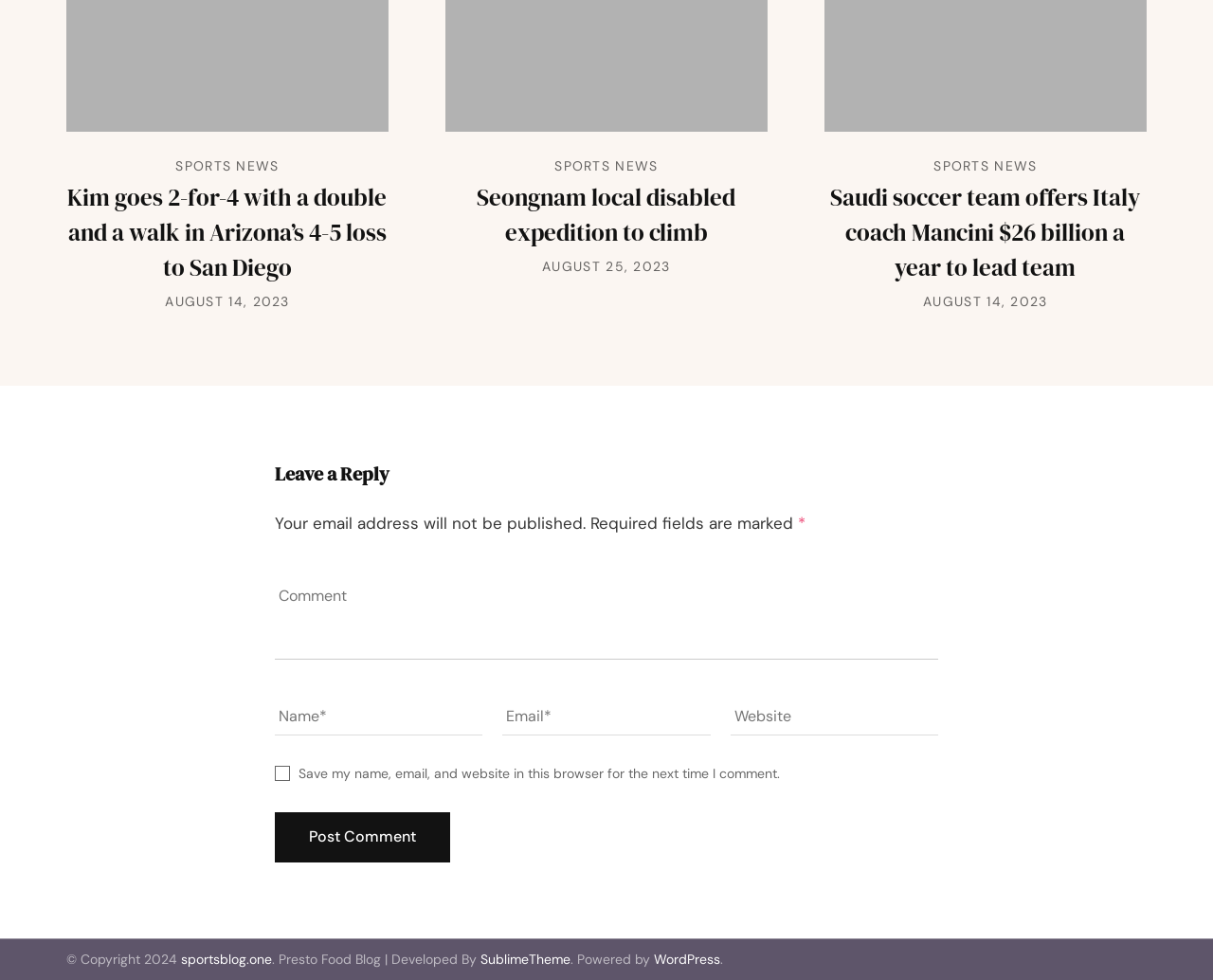Provide the bounding box coordinates in the format (top-left x, top-left y, bottom-right x, bottom-right y). All values are floating point numbers between 0 and 1. Determine the bounding box coordinate of the UI element described as: WordPress

[0.539, 0.97, 0.594, 0.987]